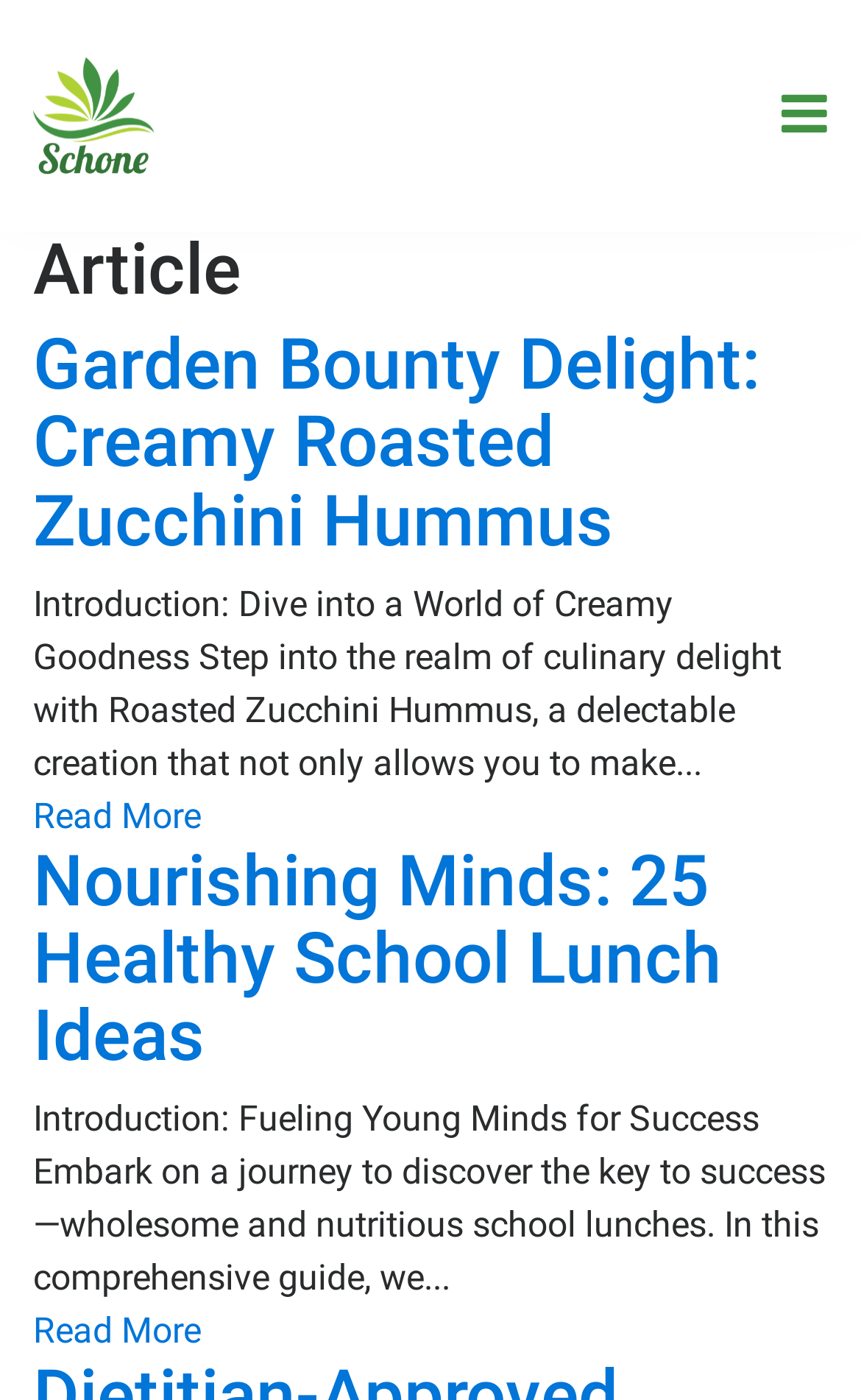Kindly respond to the following question with a single word or a brief phrase: 
What is the position of the logo?

Top left